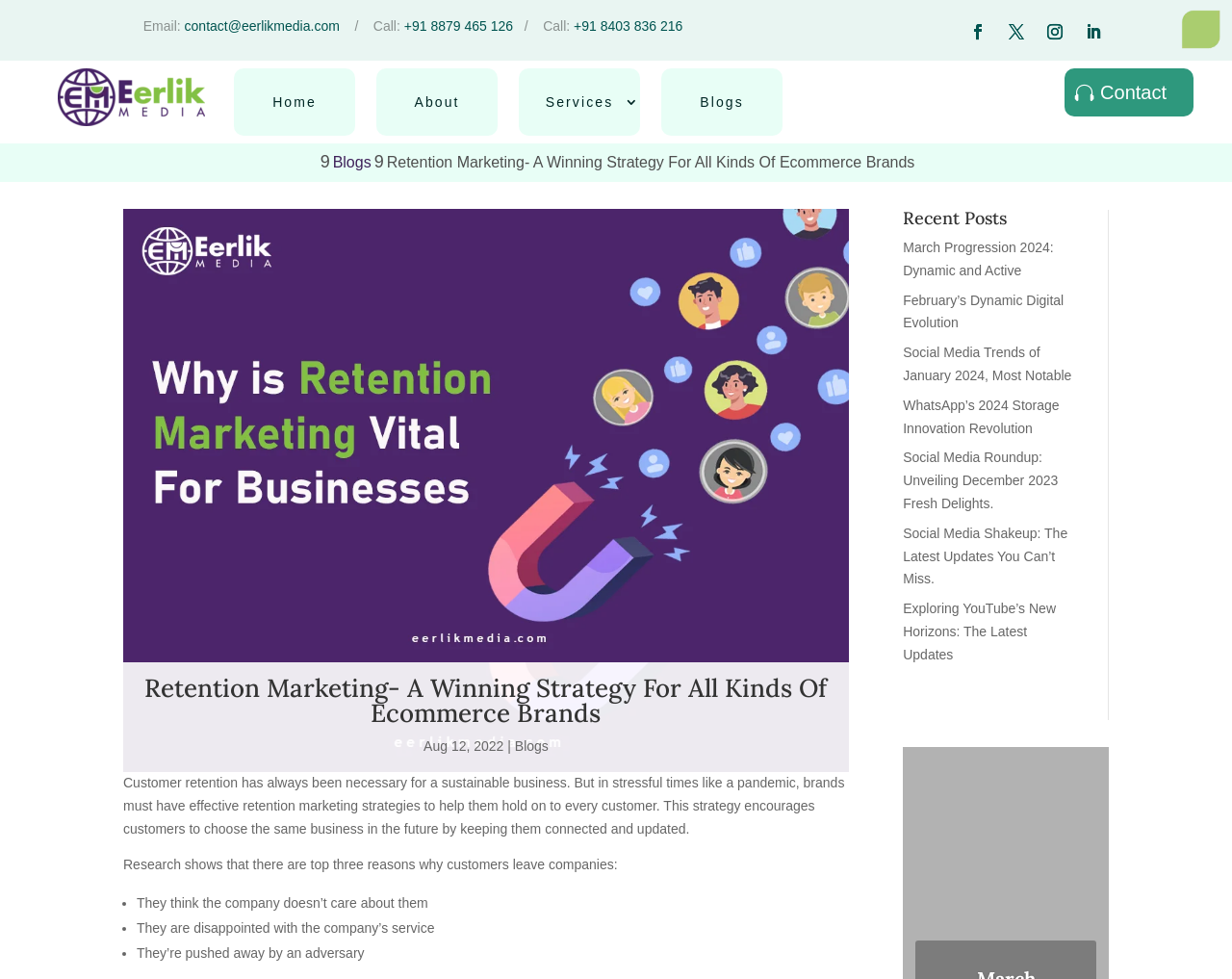Please identify the bounding box coordinates of where to click in order to follow the instruction: "View recent posts".

[0.733, 0.214, 0.876, 0.242]